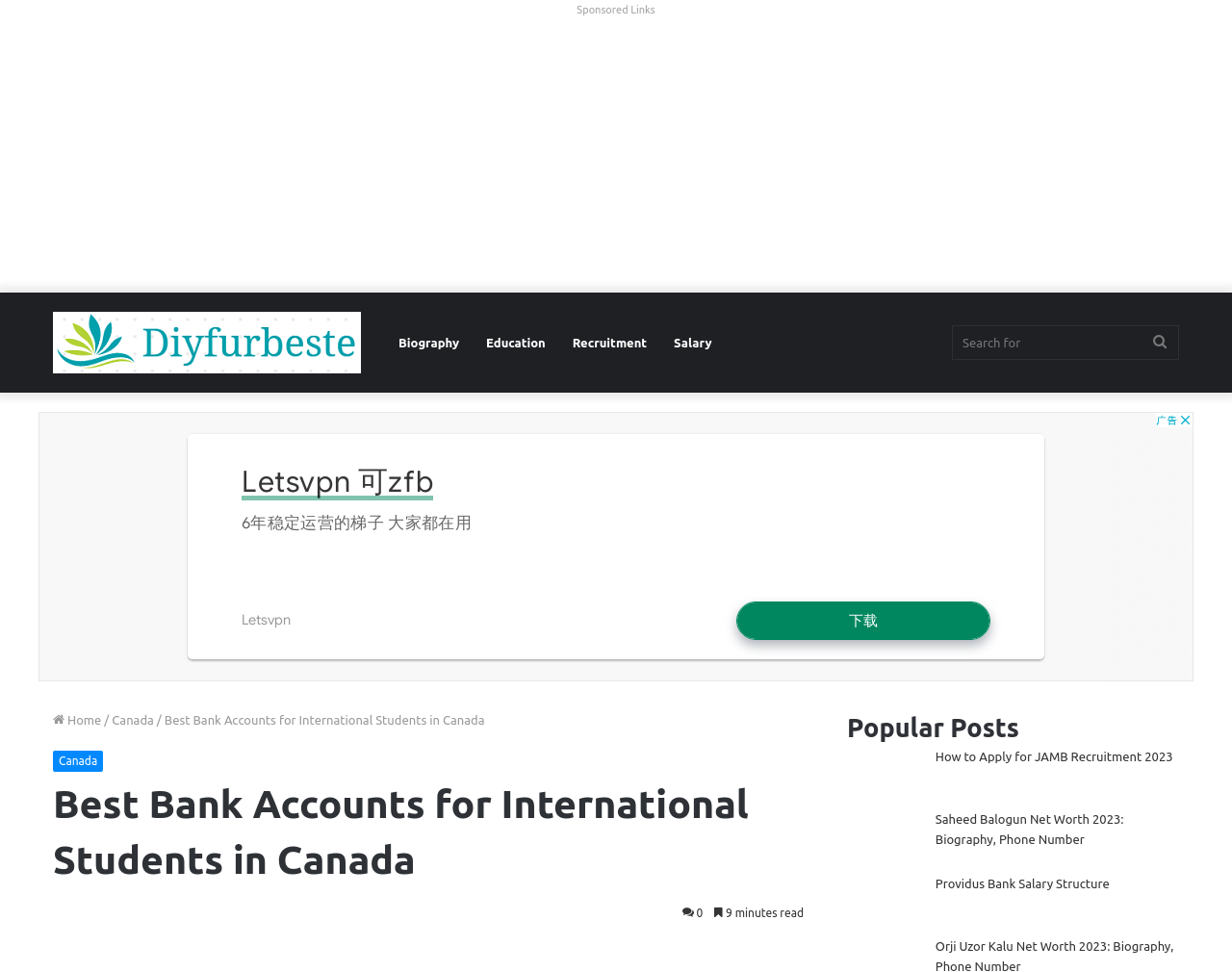Using the element description: "Search for", determine the bounding box coordinates. The coordinates should be in the format [left, top, right, bottom], with values between 0 and 1.

[0.926, 0.301, 0.957, 0.404]